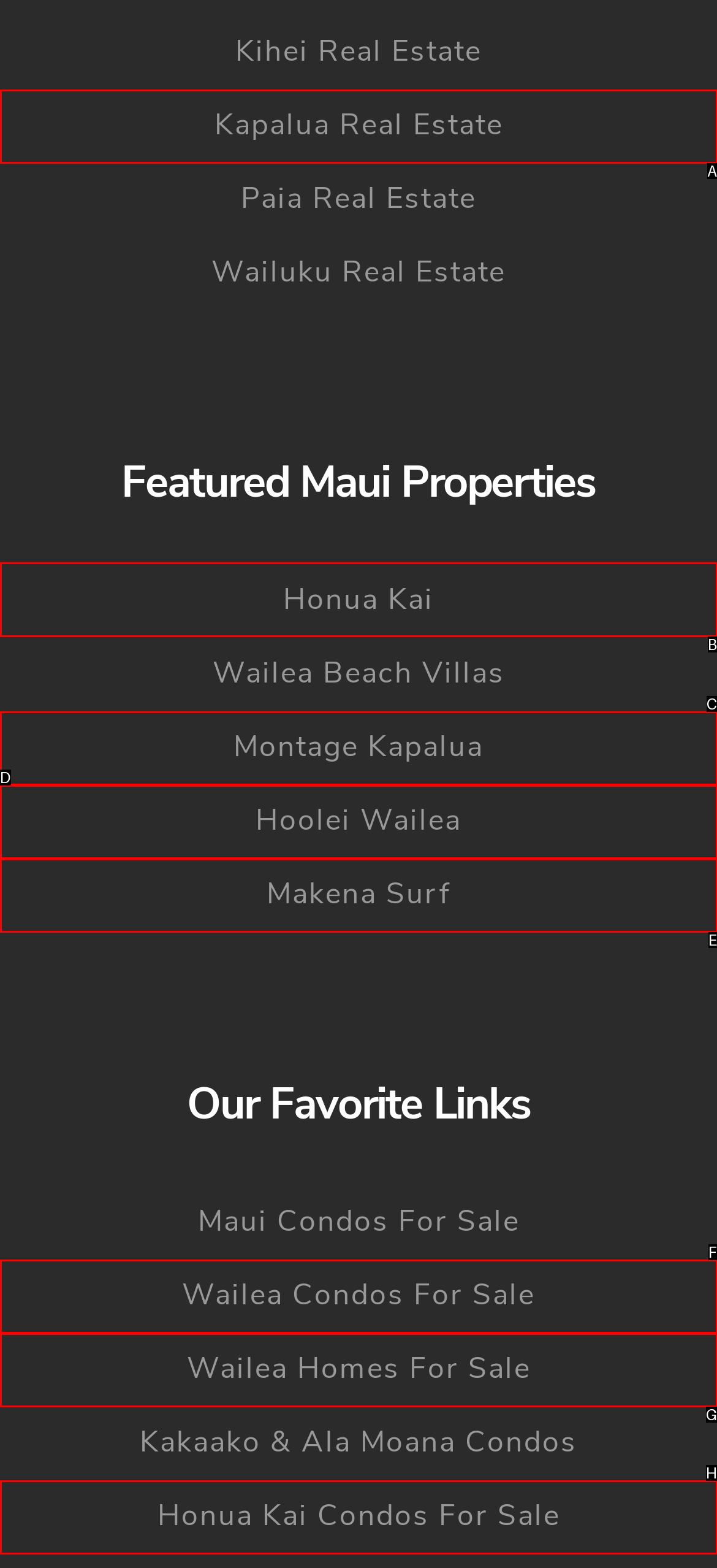Point out which HTML element you should click to fulfill the task: Check out Honua Kai.
Provide the option's letter from the given choices.

B